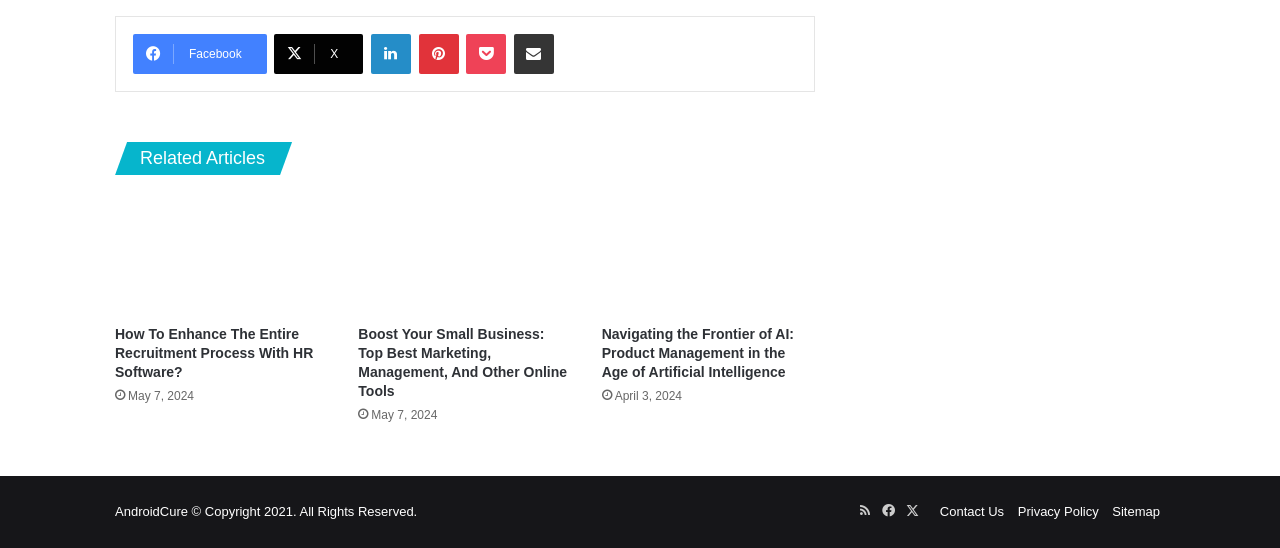What is the purpose of the link 'Contact Us'?
Please provide a comprehensive answer based on the information in the image.

I inferred the purpose of the link by looking at its text 'Contact Us', which suggests that it is used to contact the website or its administrators.